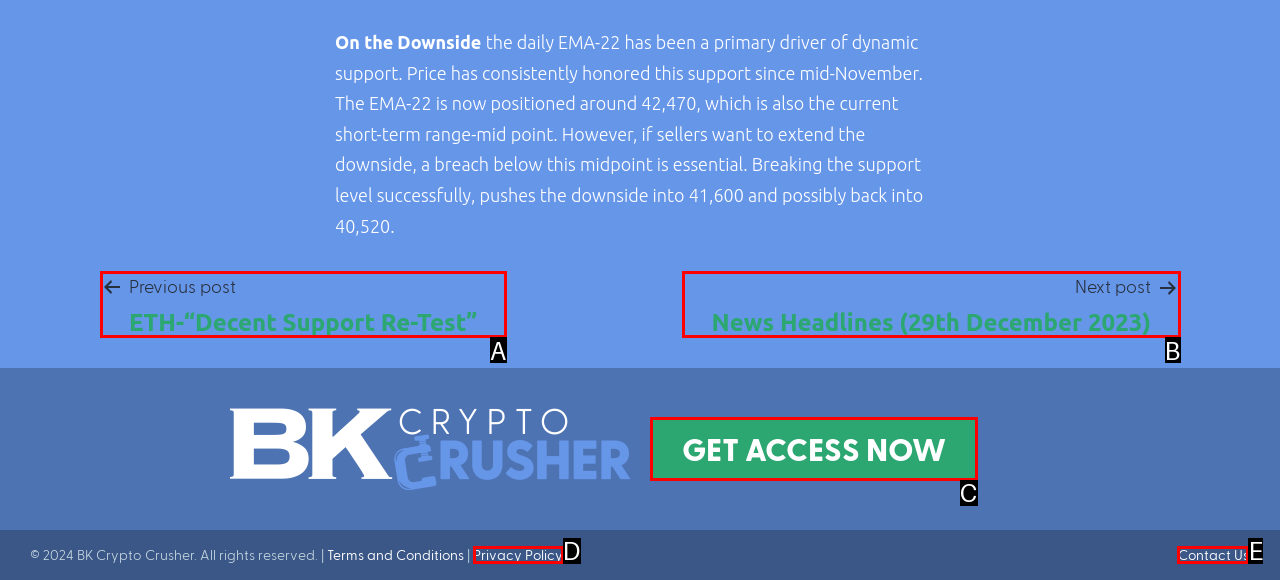Using the provided description: Contact Us, select the most fitting option and return its letter directly from the choices.

E